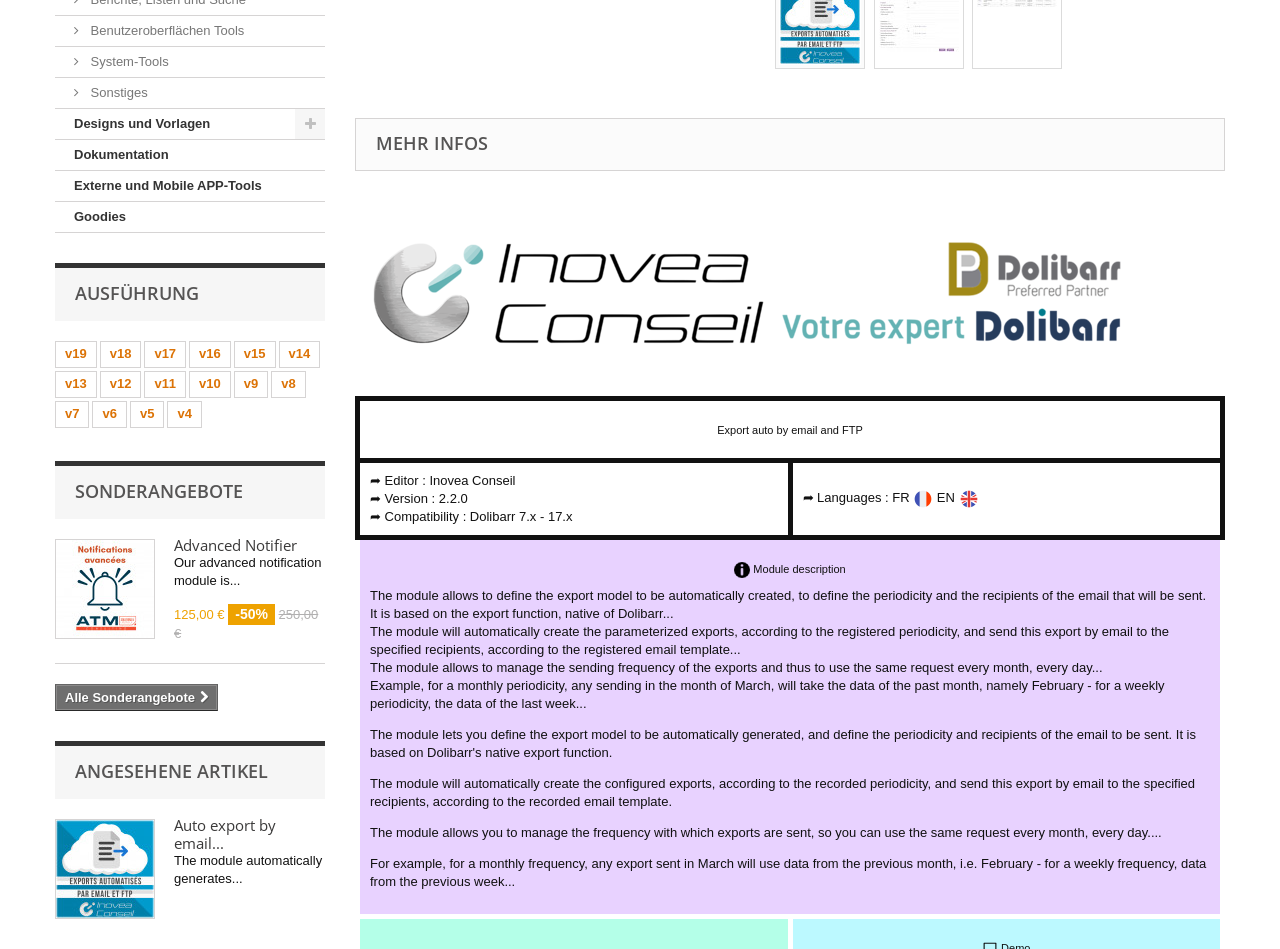Bounding box coordinates are specified in the format (top-left x, top-left y, bottom-right x, bottom-right y). All values are floating point numbers bounded between 0 and 1. Please provide the bounding box coordinate of the region this sentence describes: Designs und Vorlagen

[0.043, 0.115, 0.254, 0.147]